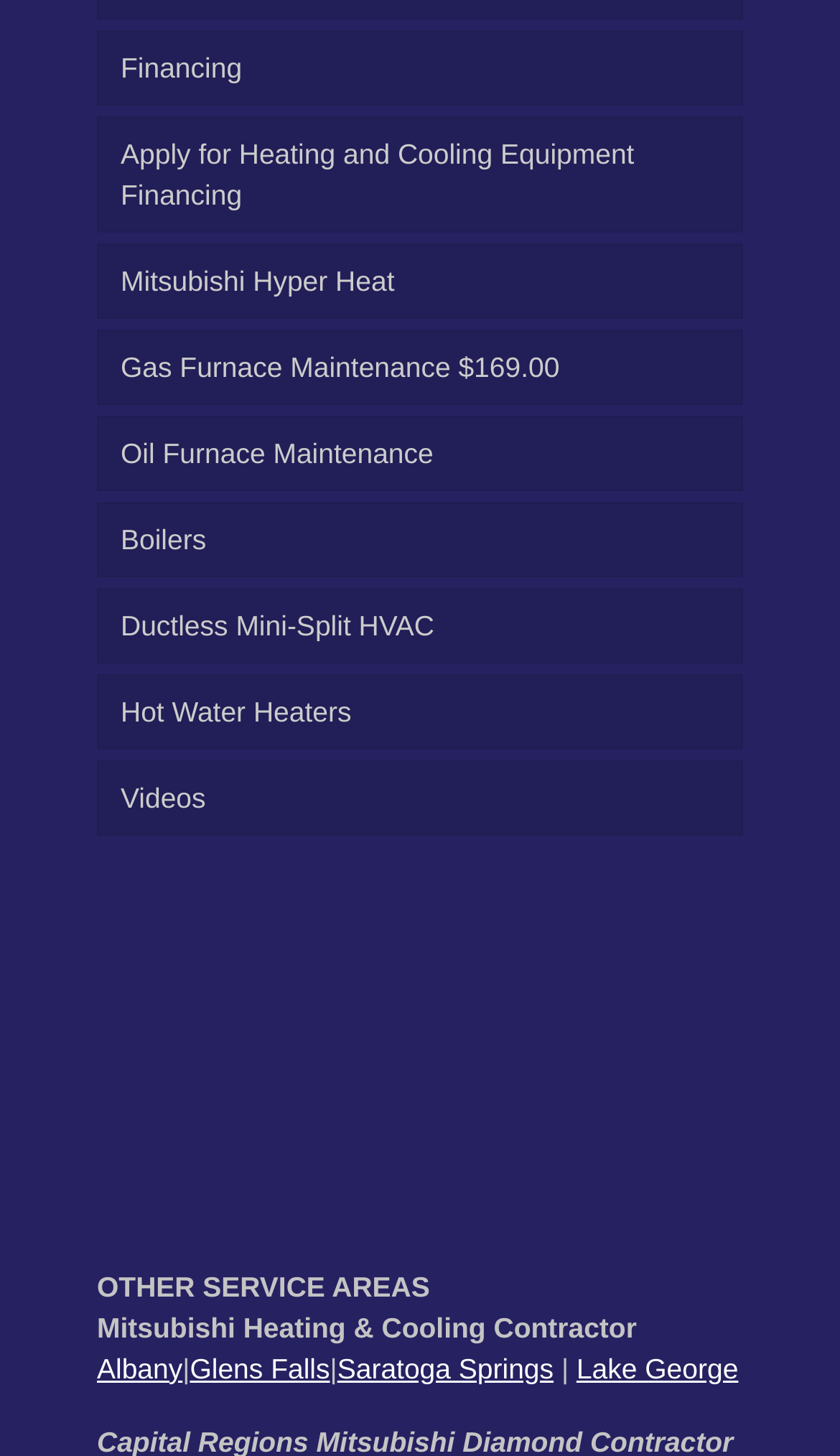Provide the bounding box coordinates of the UI element that matches the description: "Oil Furnace Maintenance".

[0.115, 0.286, 0.885, 0.338]